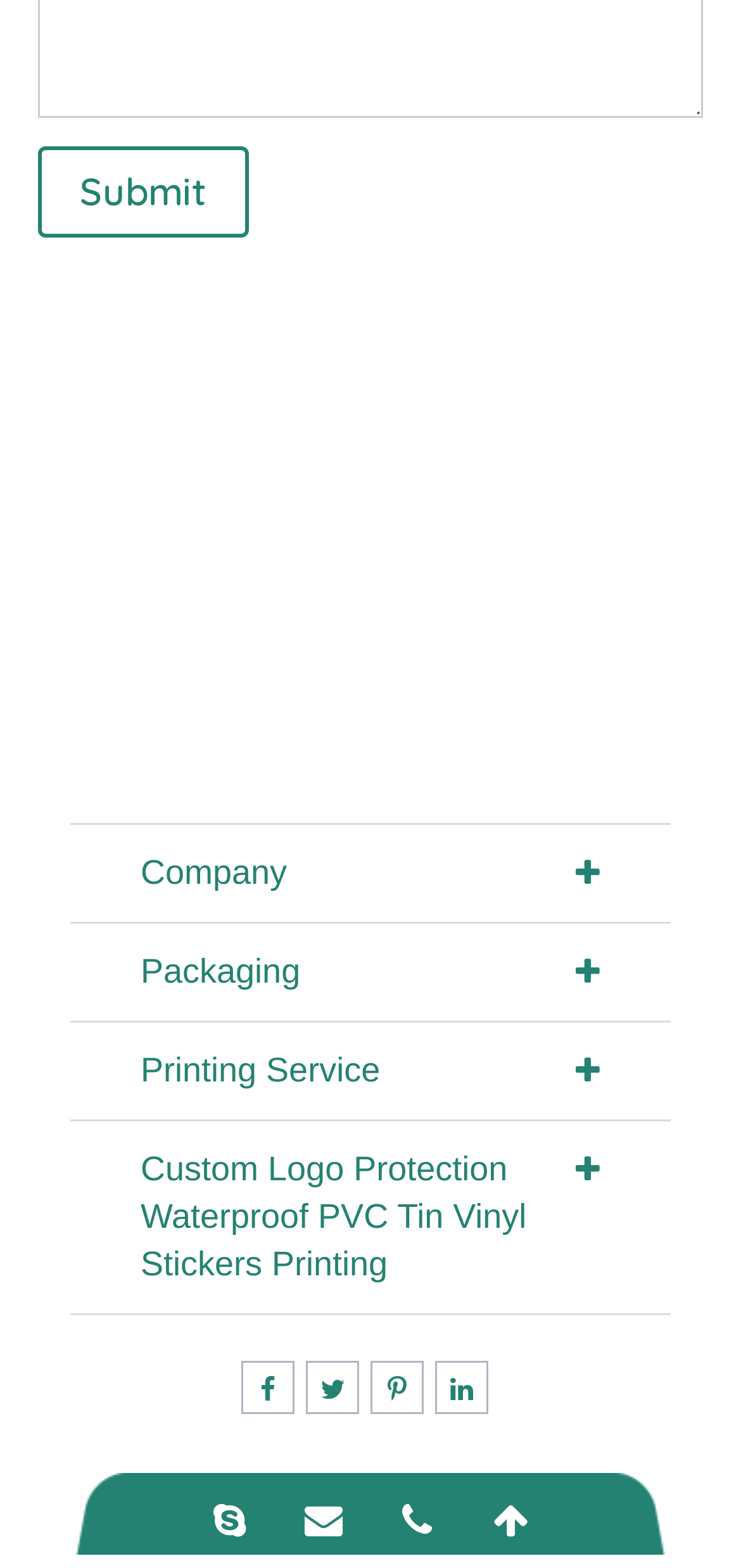How can I contact the company?
Refer to the screenshot and answer in one word or phrase.

Skype, E-mail, or TEL